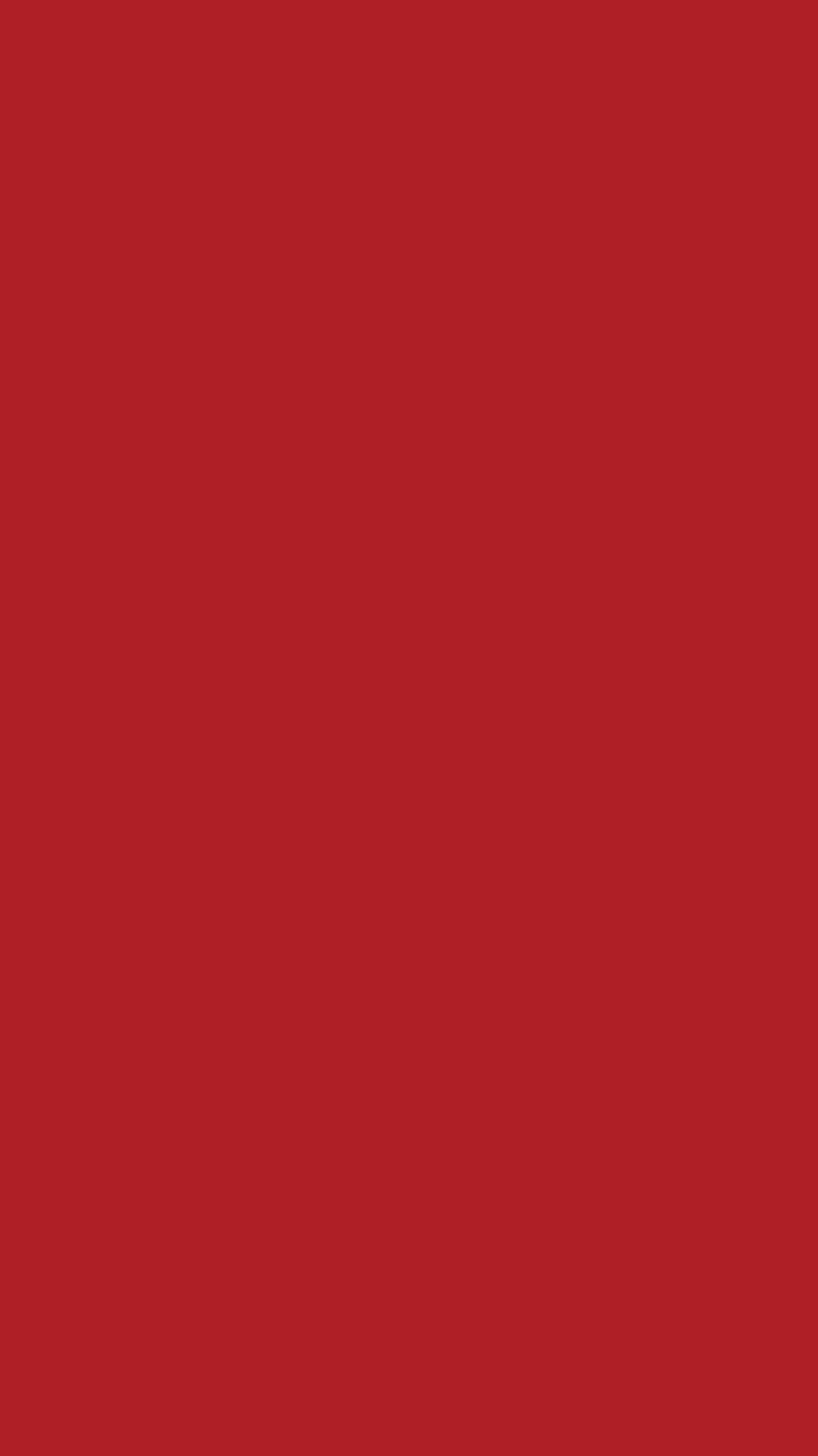What is the former name of the company?
Please provide a comprehensive and detailed answer to the question.

The heading at the top of the webpage mentions 'formerly known as: Harford Brew Tours', indicating that the company has changed its name from Harford Brew Tours to Maryland Brew Tours.